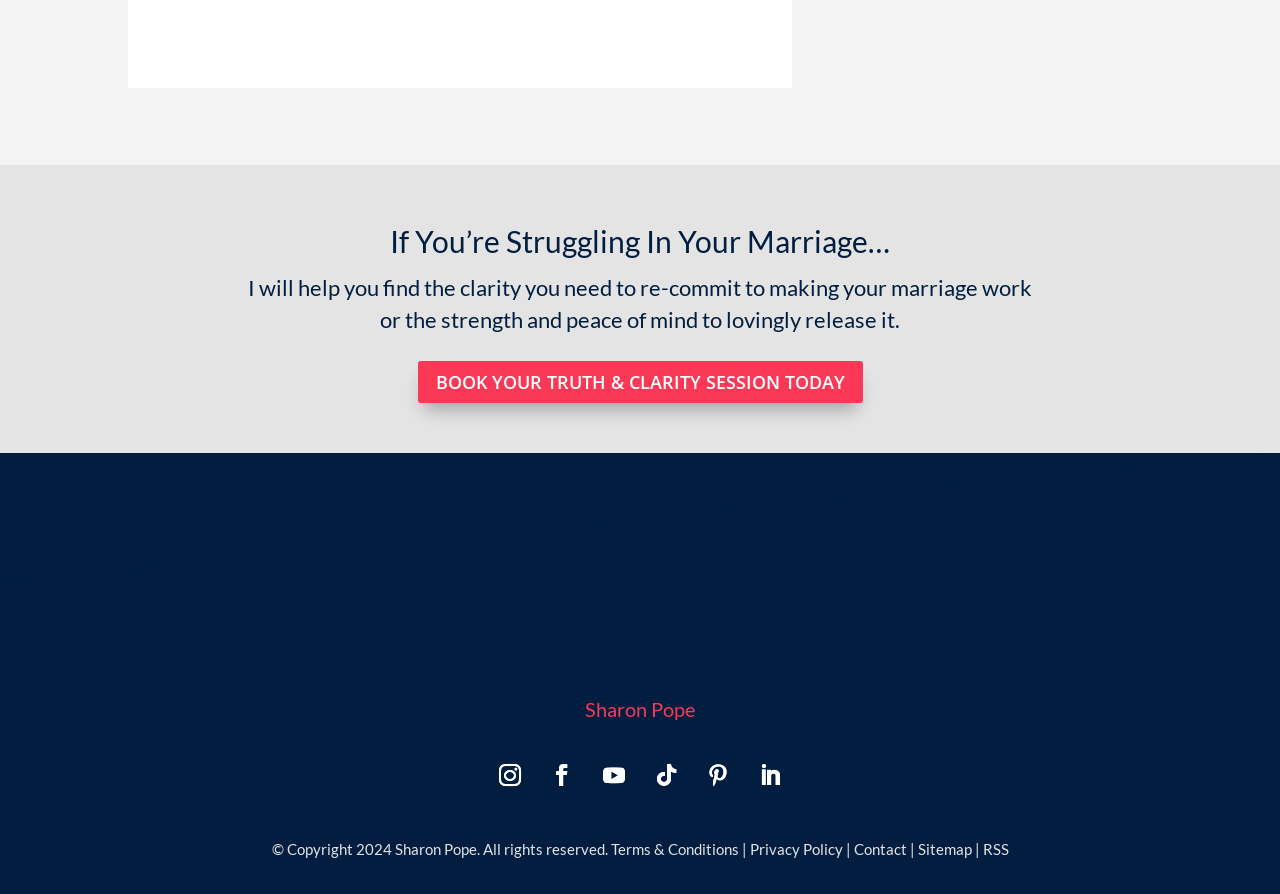From the screenshot, find the bounding box of the UI element matching this description: "Follow". Supply the bounding box coordinates in the form [left, top, right, bottom], each a float between 0 and 1.

[0.462, 0.842, 0.497, 0.891]